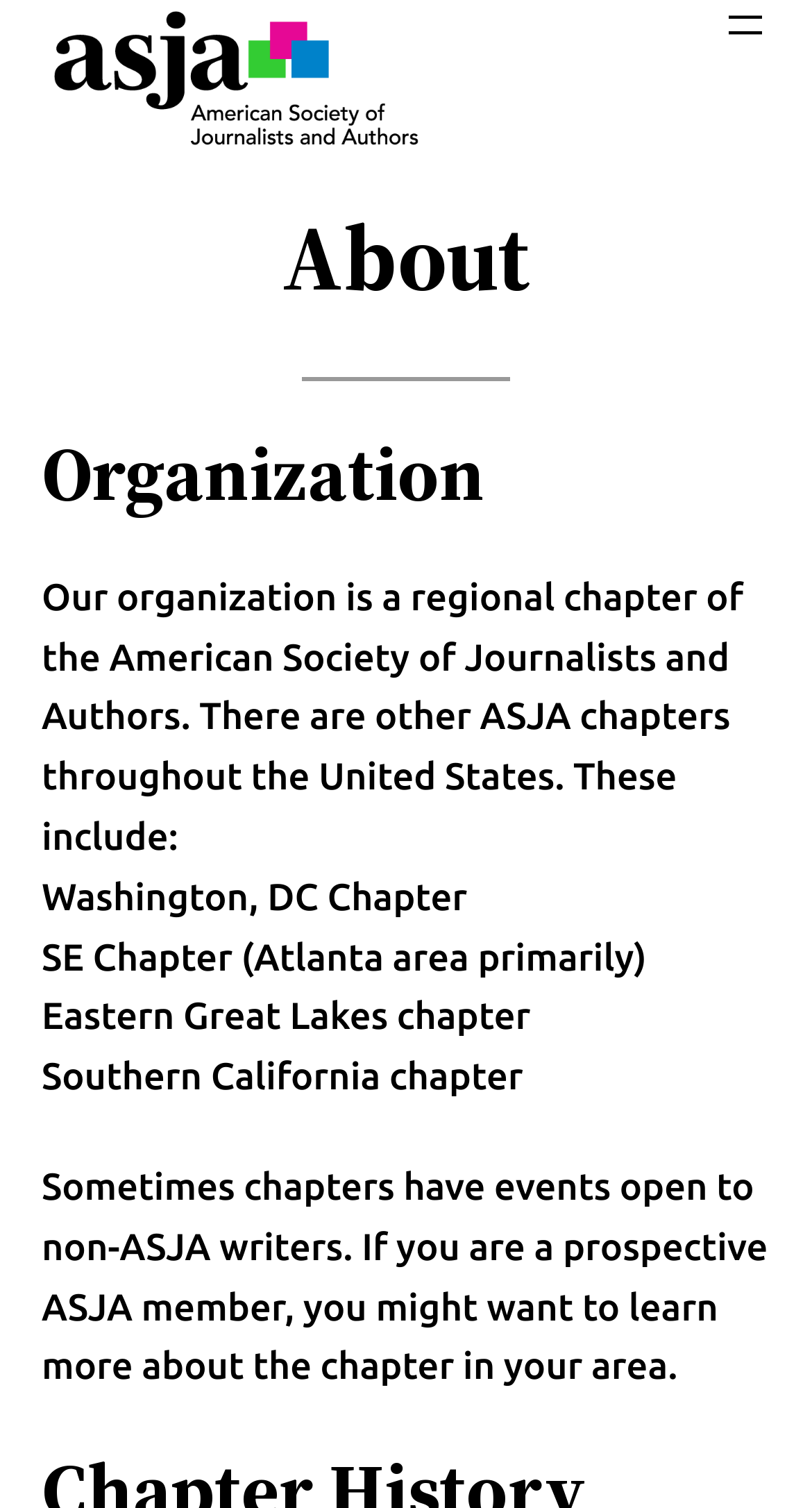What is the purpose of the button in the top-right corner?
Based on the image, give a concise answer in the form of a single word or short phrase.

Open menu